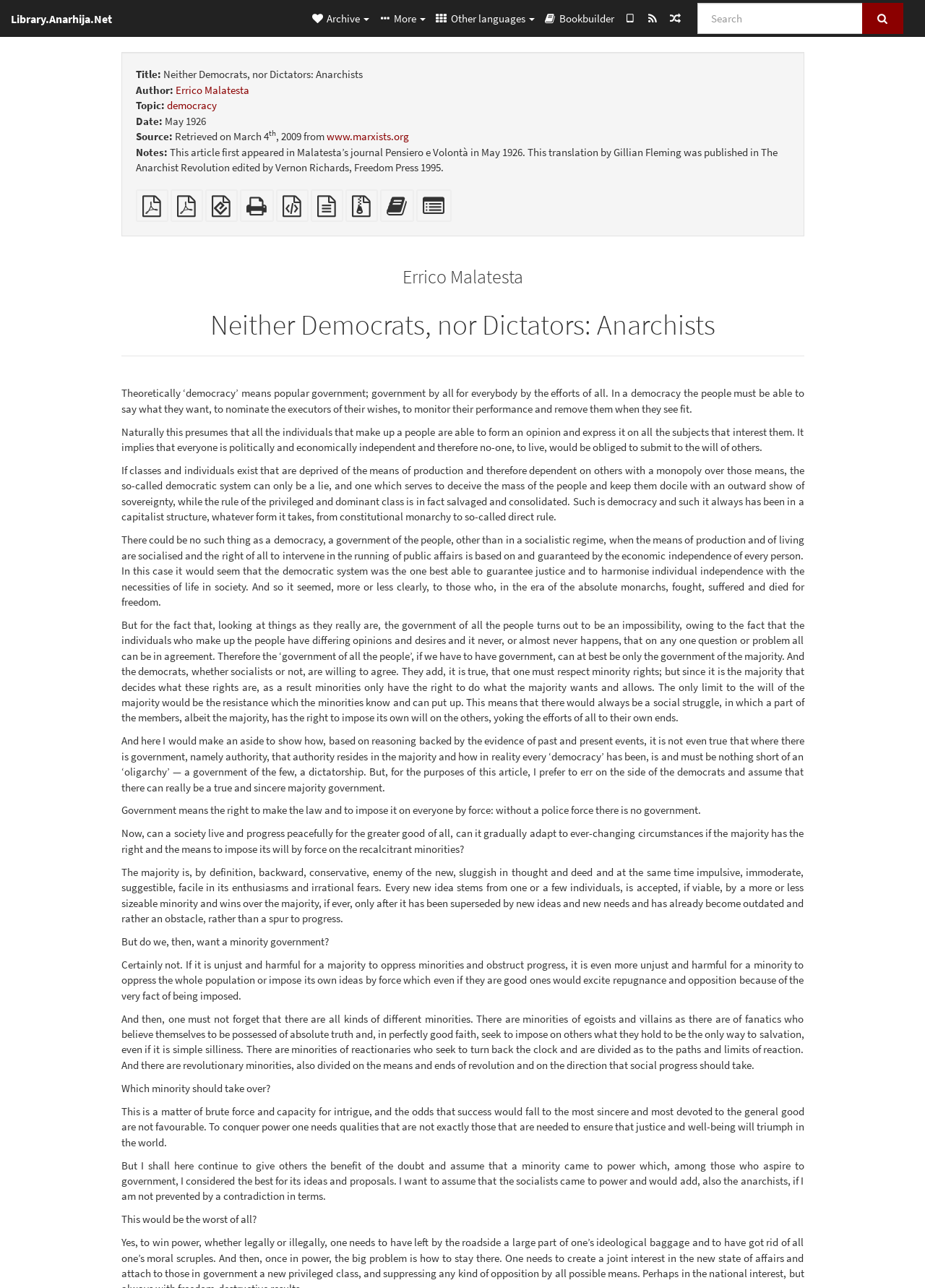Use the information in the screenshot to answer the question comprehensively: What is the topic of this article?

I found the topic of the article by looking at the link element with the content 'democracy' which is located below the author's name.